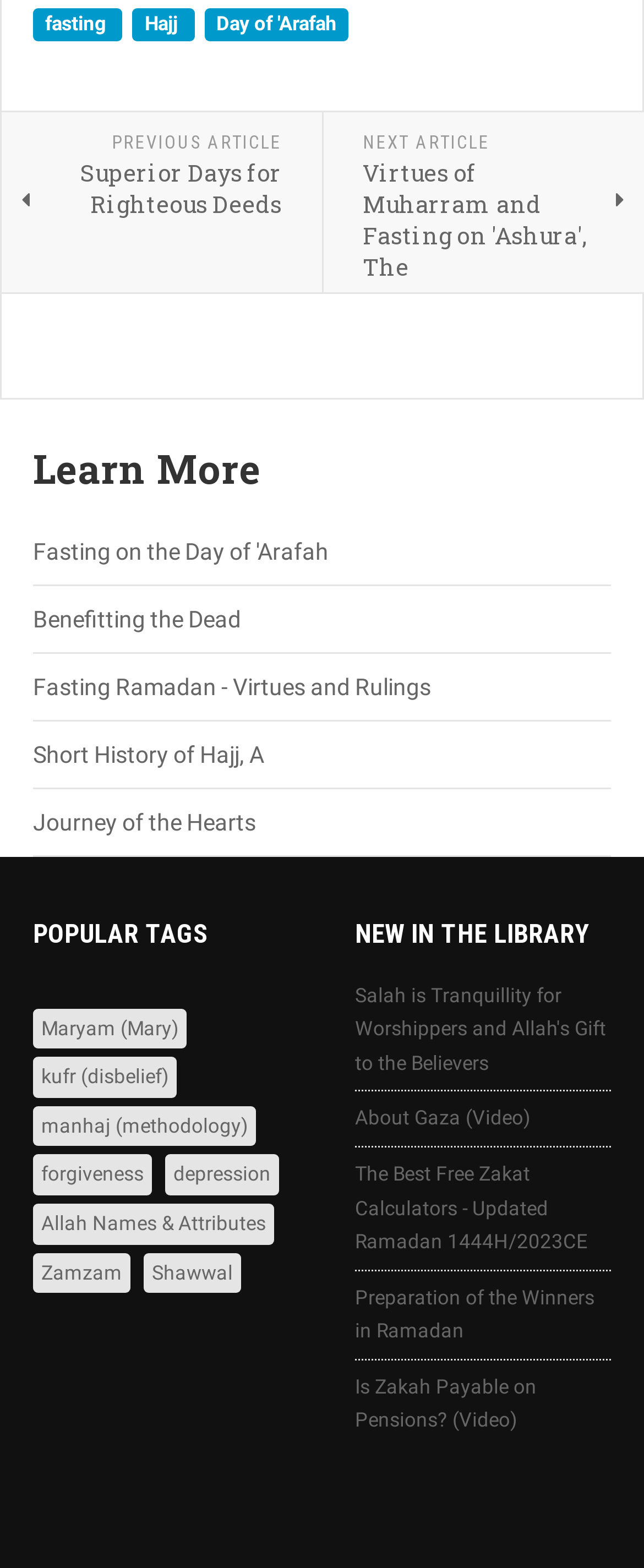How many articles are listed under 'NEW IN THE LIBRARY'?
Using the image as a reference, answer the question in detail.

The 'NEW IN THE LIBRARY' section has 4 articles listed underneath it, which are 'Salah is Tranquillity for Worshippers and Allah's Gift to the Believers', 'About Gaza (Video)', 'The Best Free Zakat Calculators - Updated Ramadan 1444H/2023CE', and 'Preparation of the Winners in Ramadan'.